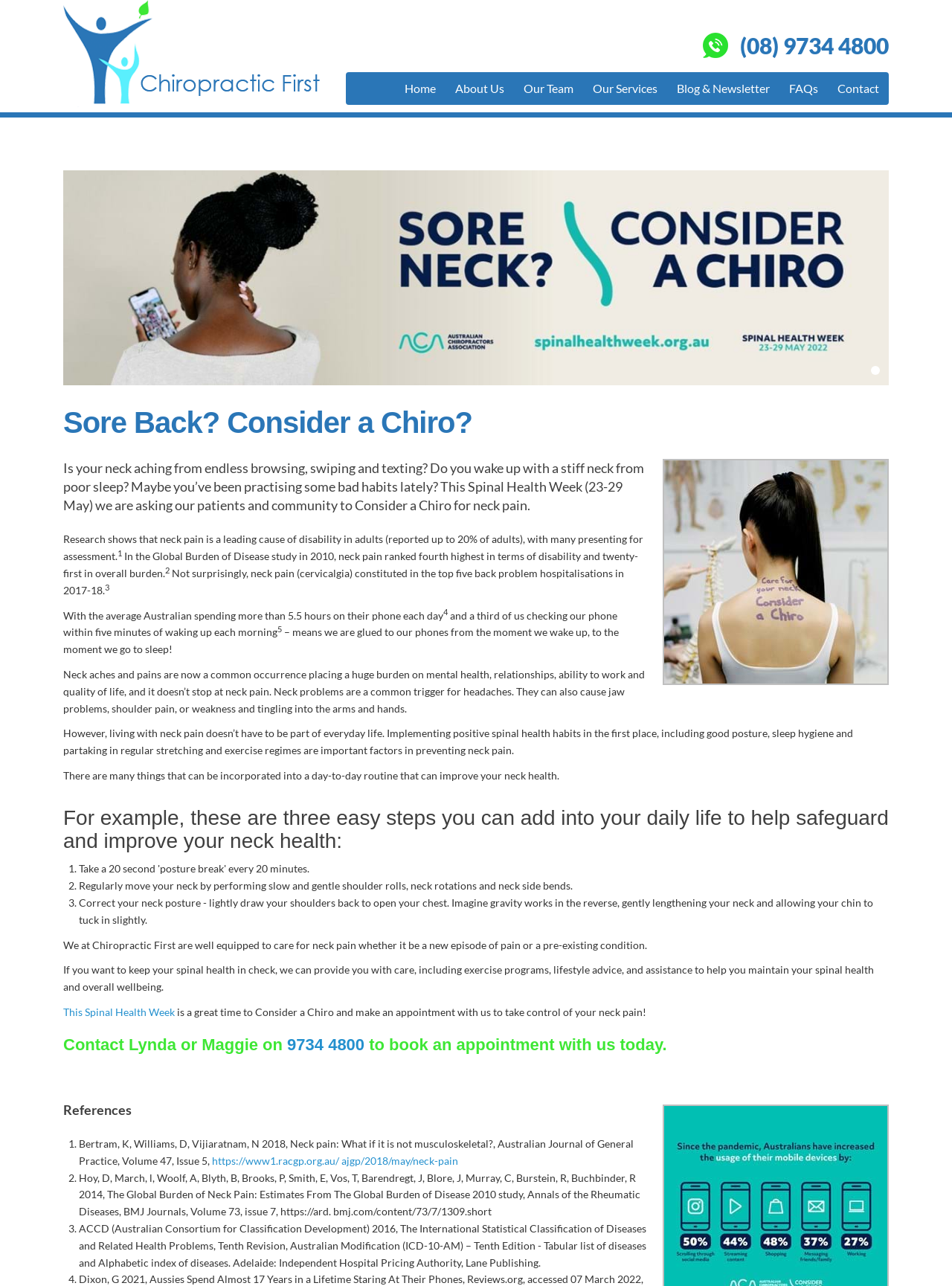What is the ranking of neck pain in terms of disability?
Please provide a single word or phrase as the answer based on the screenshot.

Fourth highest